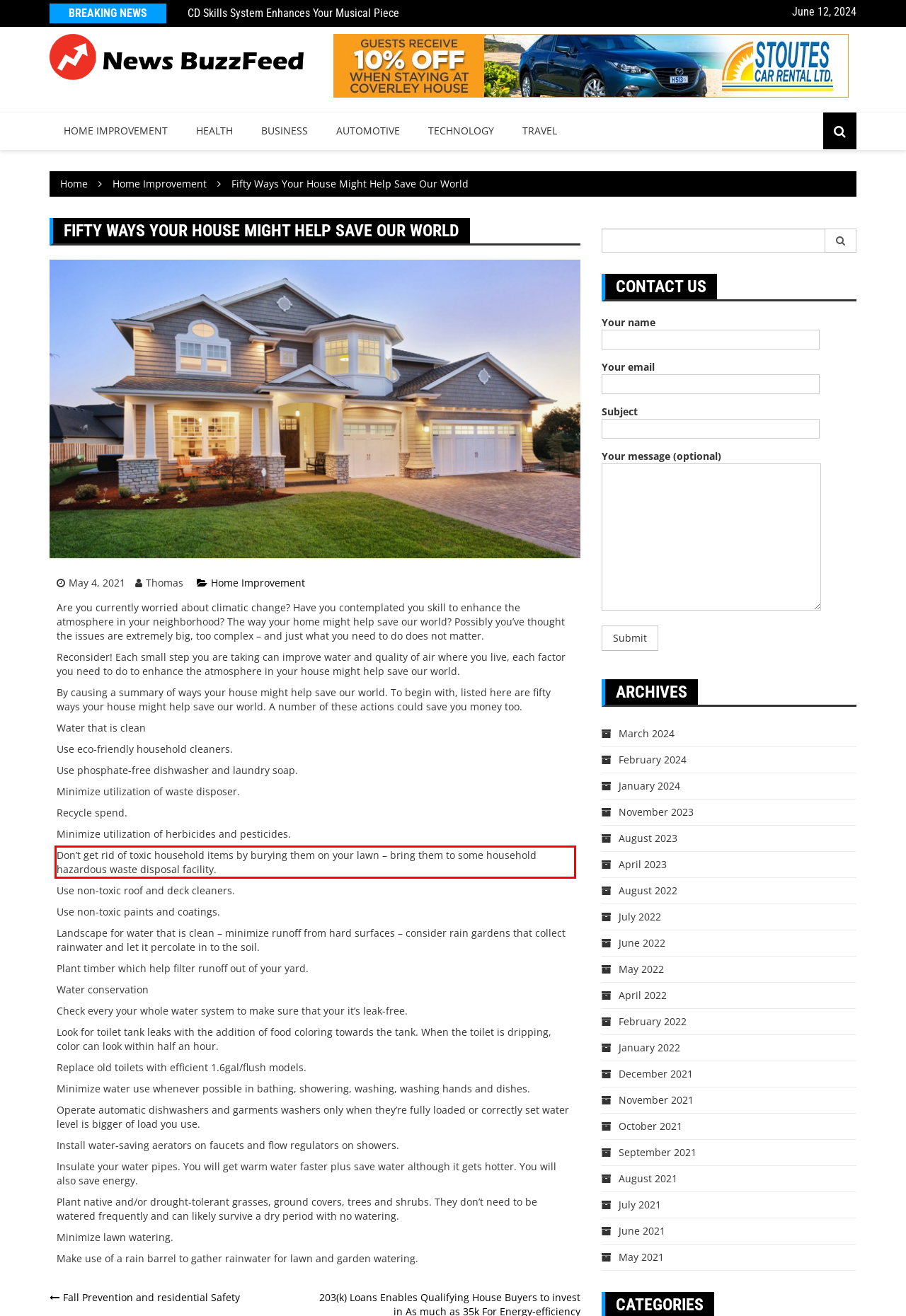Using the provided screenshot of a webpage, recognize the text inside the red rectangle bounding box by performing OCR.

Don’t get rid of toxic household items by burying them on your lawn – bring them to some household hazardous waste disposal facility.